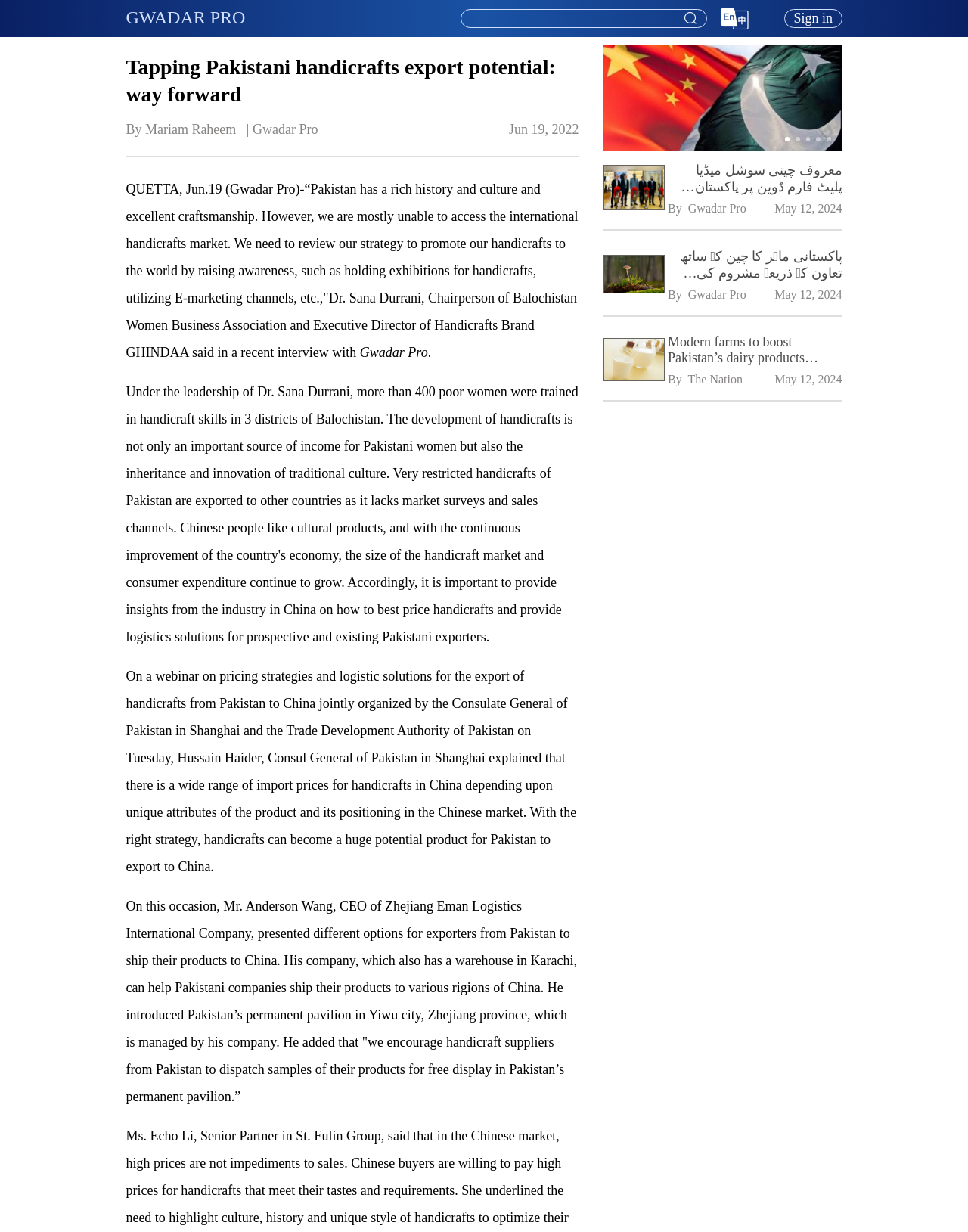What is the topic of the article?
Refer to the screenshot and respond with a concise word or phrase.

Pakistani handicrafts export